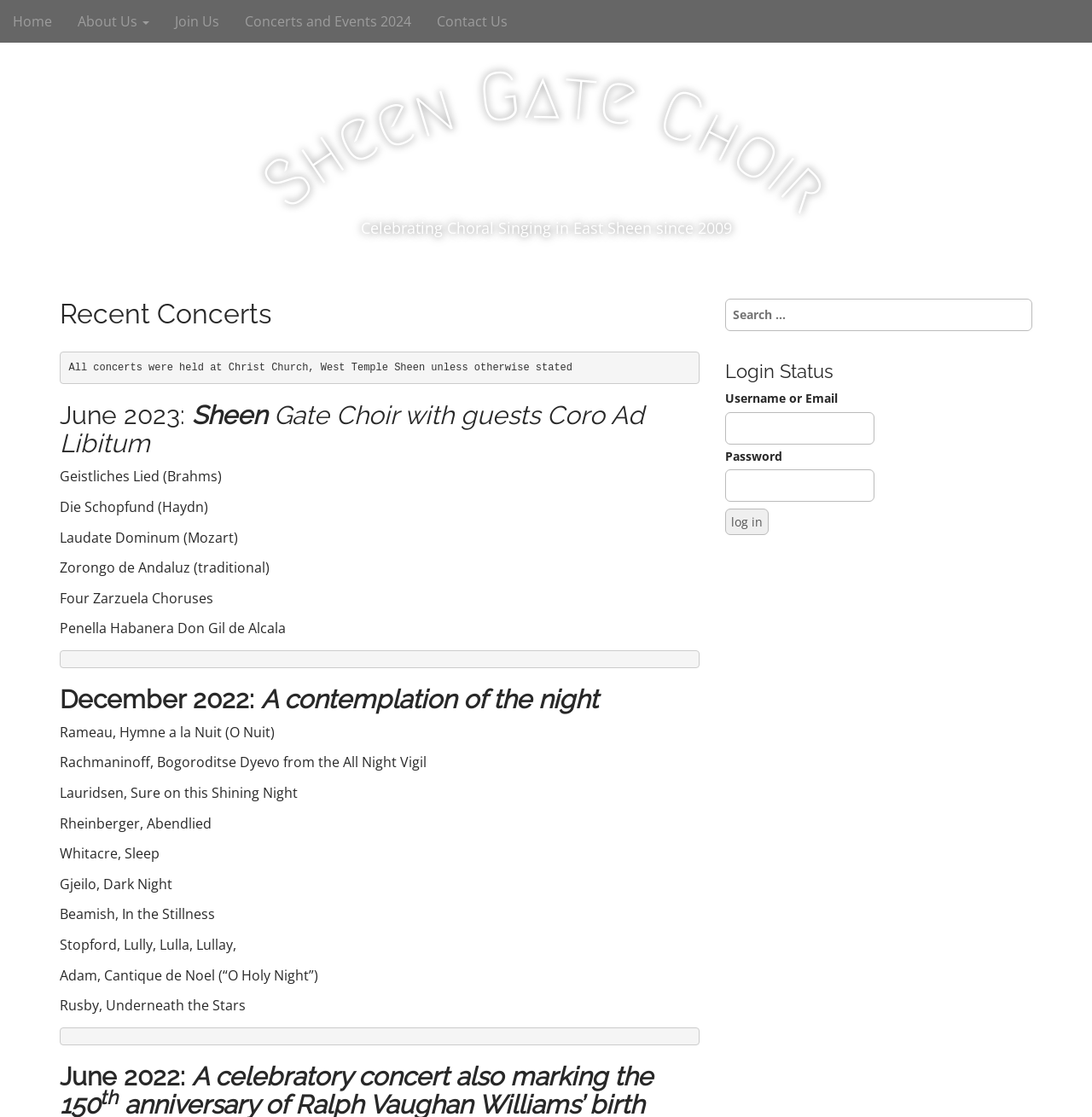What is the location of the concerts?
Please ensure your answer to the question is detailed and covers all necessary aspects.

I found the answer by reading the text 'All concerts were held at Christ Church, West Temple Sheen unless otherwise stated' which provides the default location of the concerts.